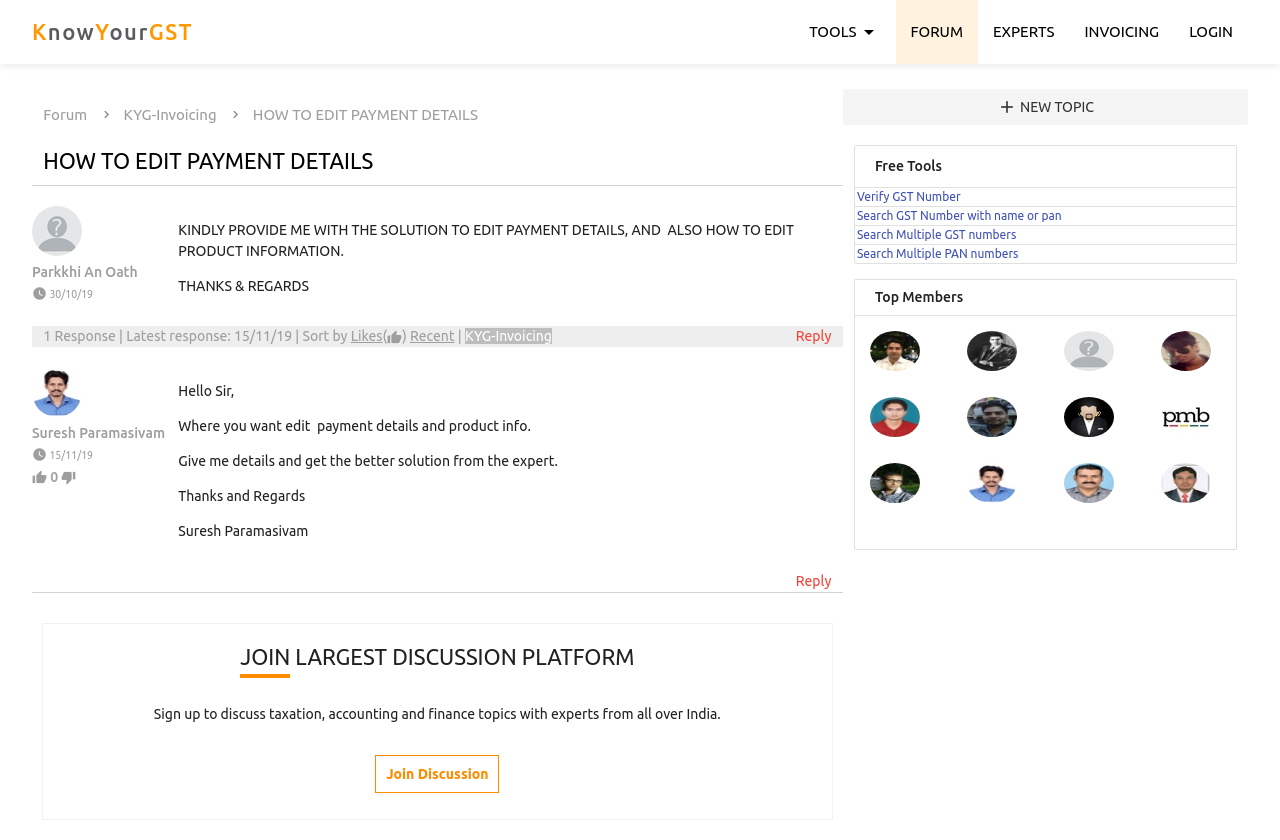Use a single word or phrase to answer the question:
What is the purpose of the 'Top Members' section?

To display expert reputations